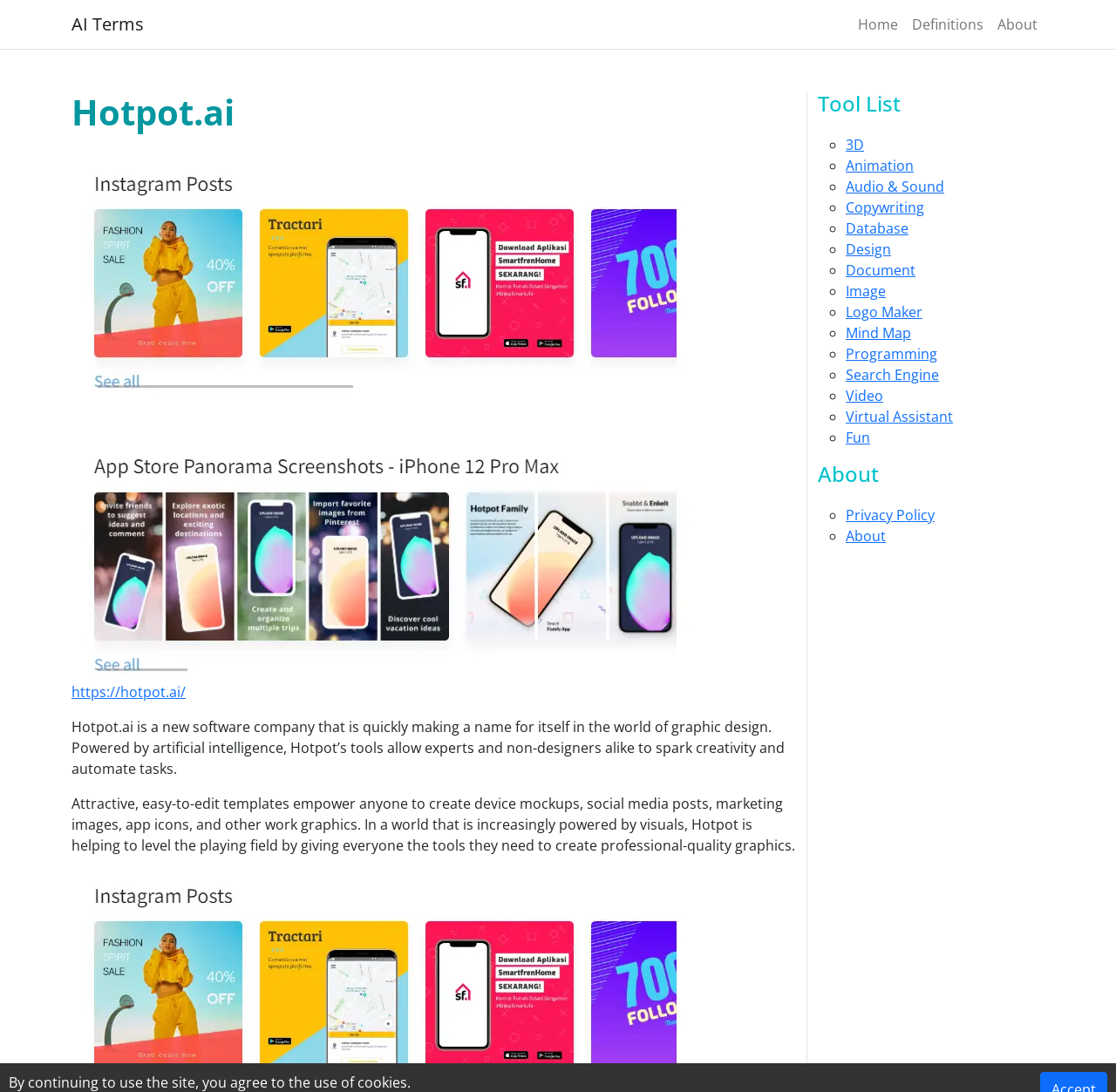Locate the bounding box coordinates of the item that should be clicked to fulfill the instruction: "Learn about Hotpot.ai".

[0.064, 0.084, 0.713, 0.138]